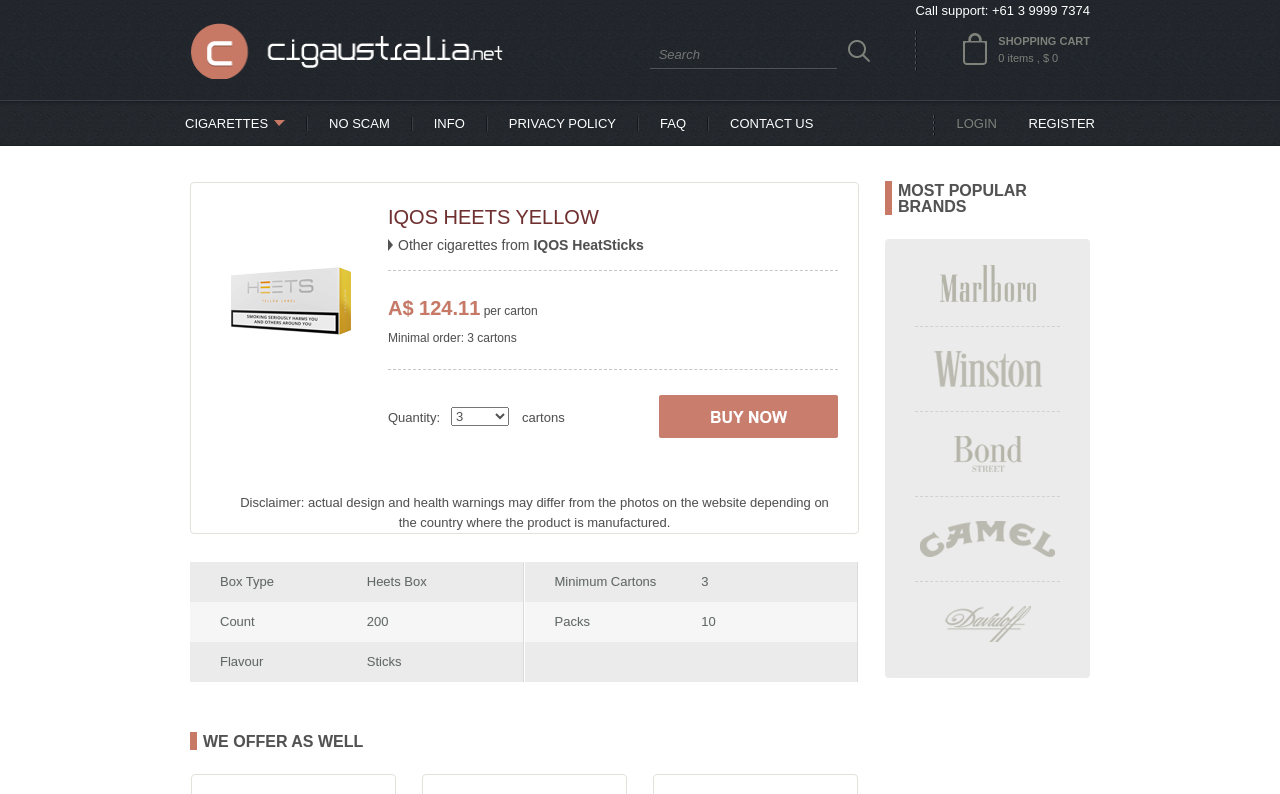Determine the bounding box coordinates of the region to click in order to accomplish the following instruction: "View other cigarettes from IQOS HeatSticks". Provide the coordinates as four float numbers between 0 and 1, specifically [left, top, right, bottom].

[0.303, 0.298, 0.503, 0.319]